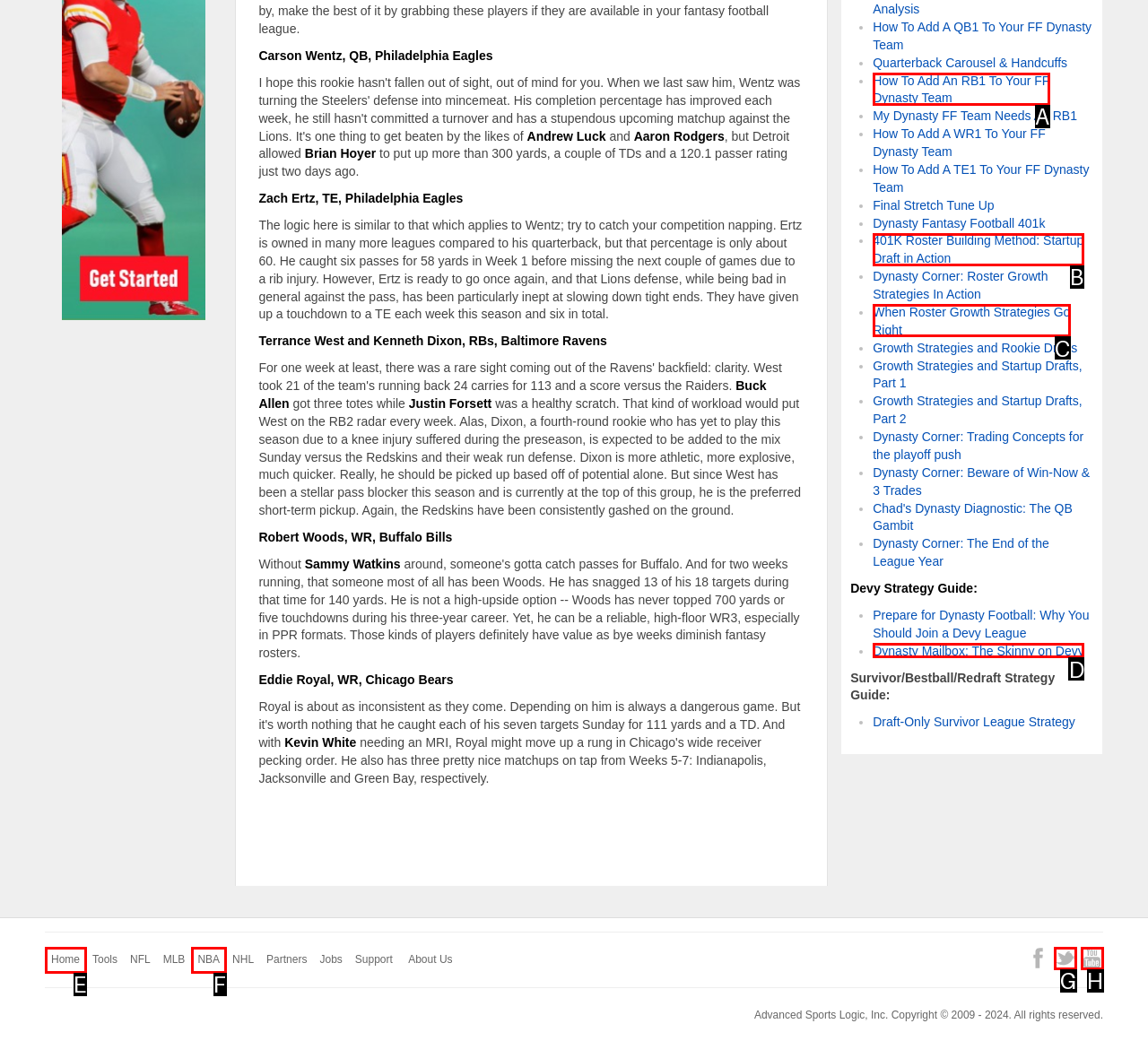Select the letter of the option that corresponds to: Twitter
Provide the letter from the given options.

G